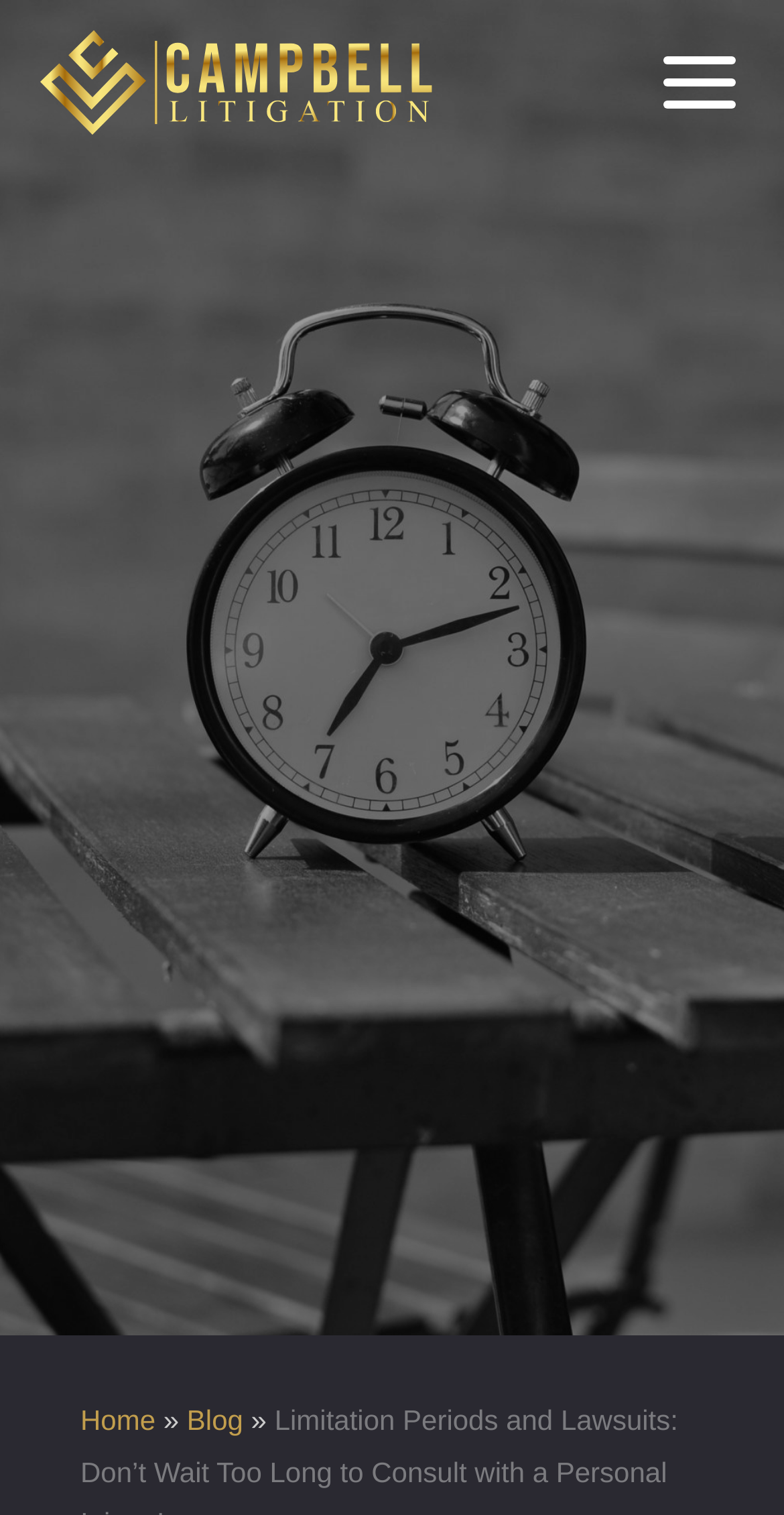What is the name of the law firm?
Answer the question with a single word or phrase by looking at the picture.

Campbell Litigation